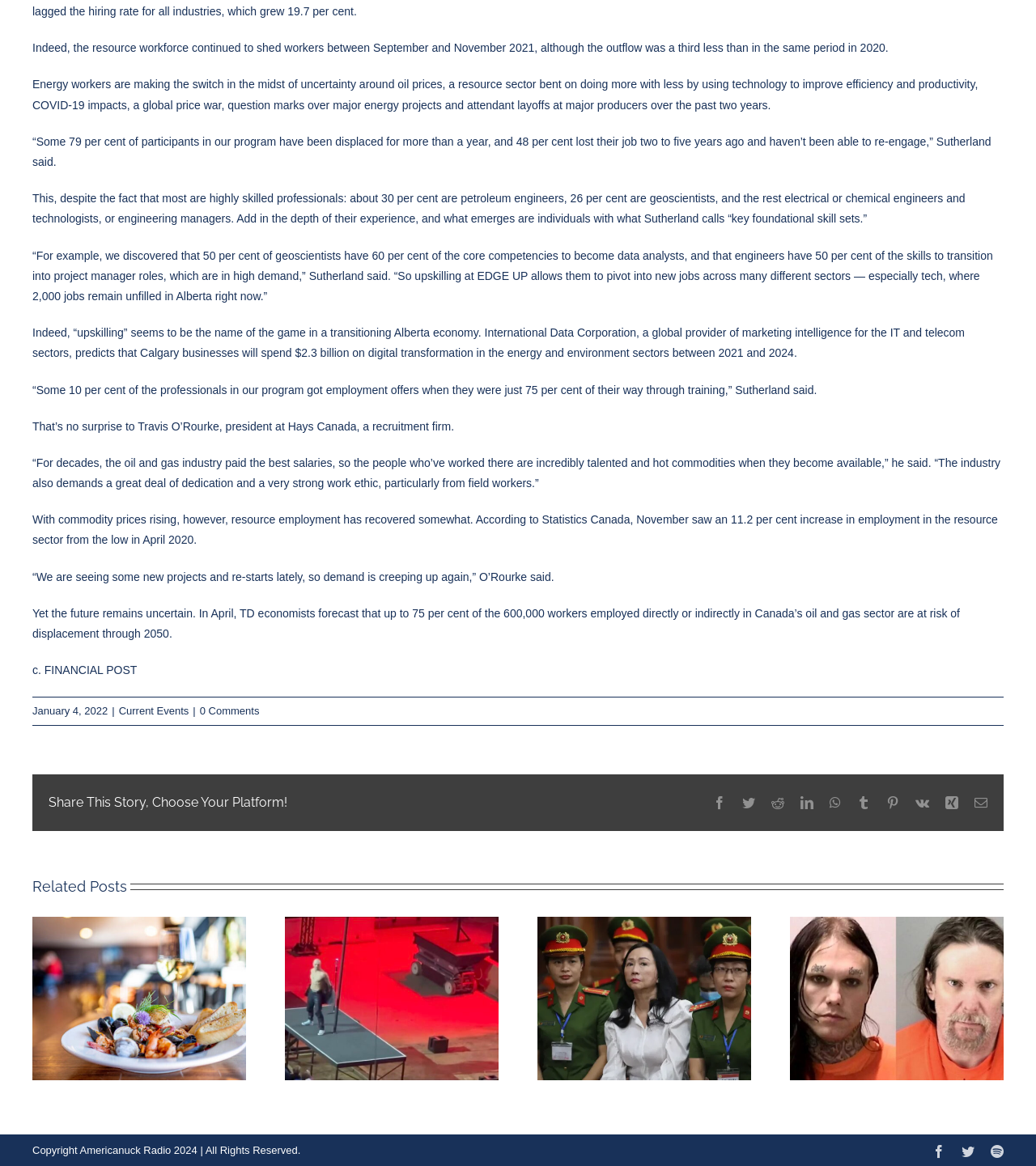Calculate the bounding box coordinates of the UI element given the description: "Gallery".

[0.664, 0.844, 0.693, 0.869]